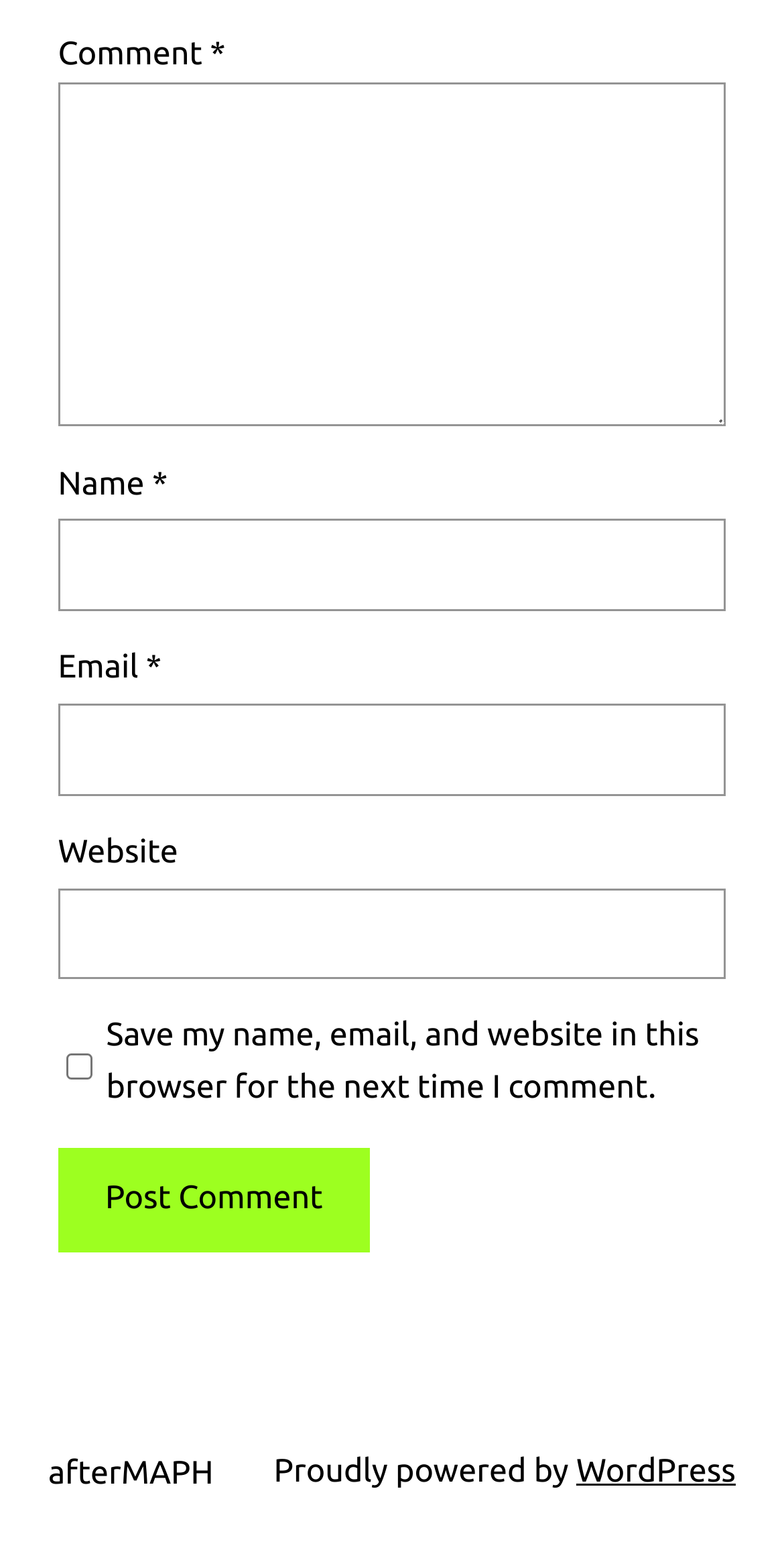Please indicate the bounding box coordinates of the element's region to be clicked to achieve the instruction: "Click the Post Comment button". Provide the coordinates as four float numbers between 0 and 1, i.e., [left, top, right, bottom].

[0.074, 0.737, 0.472, 0.803]